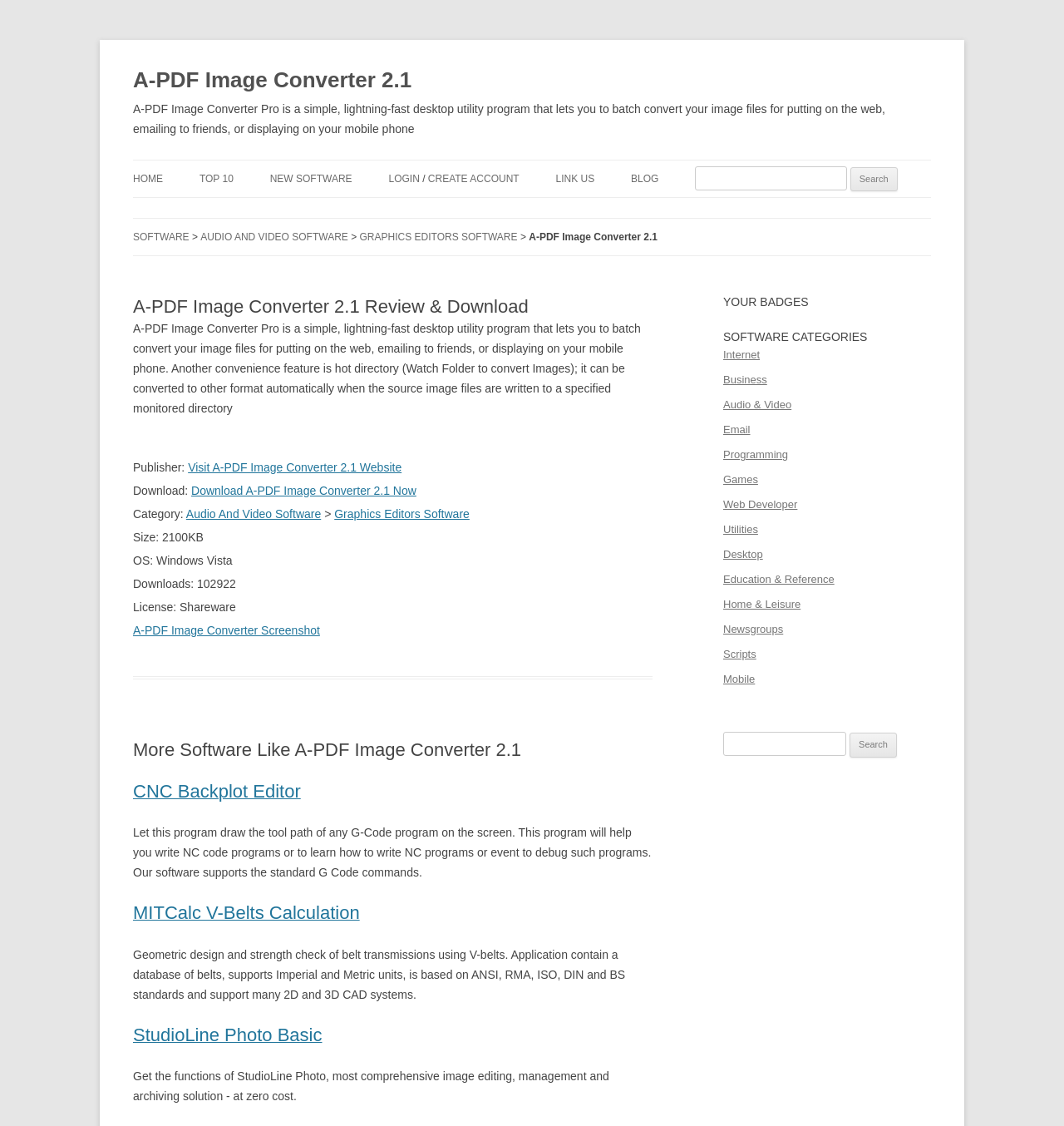Provide the bounding box coordinates of the HTML element this sentence describes: "About Us". The bounding box coordinates consist of four float numbers between 0 and 1, i.e., [left, top, right, bottom].

None